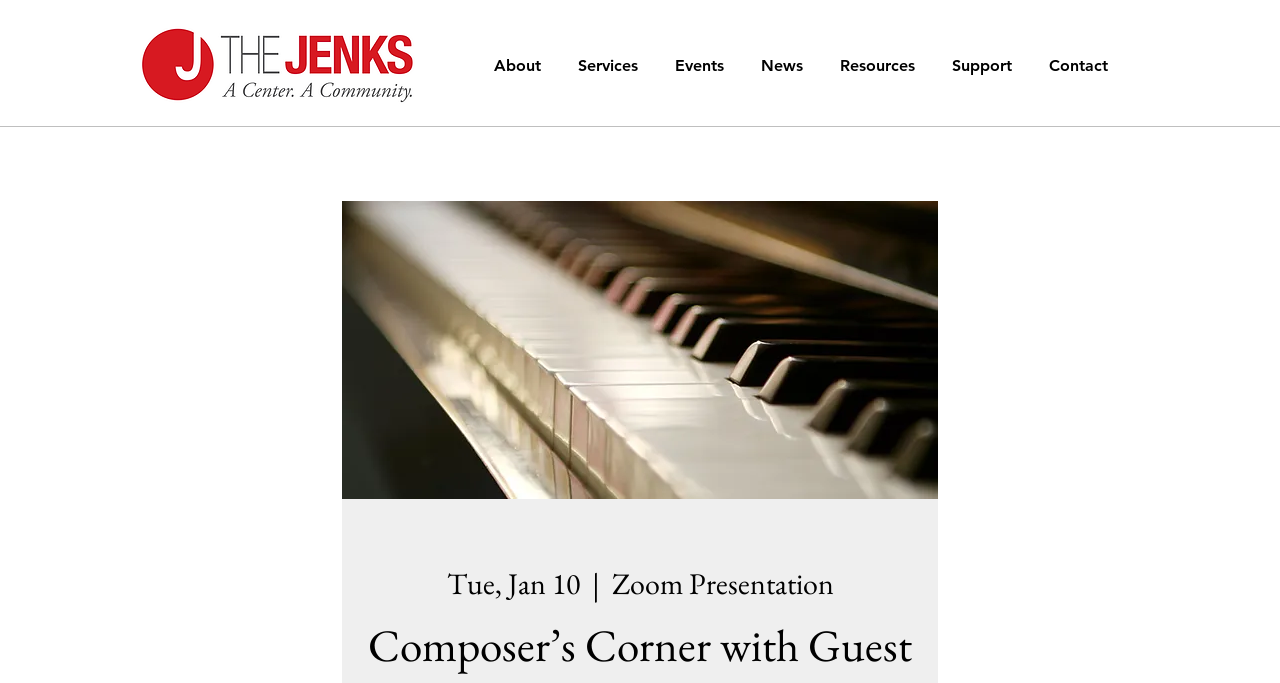Please provide a brief answer to the following inquiry using a single word or phrase:
What is the topic of the Zoom Presentation?

Composer’s Corner